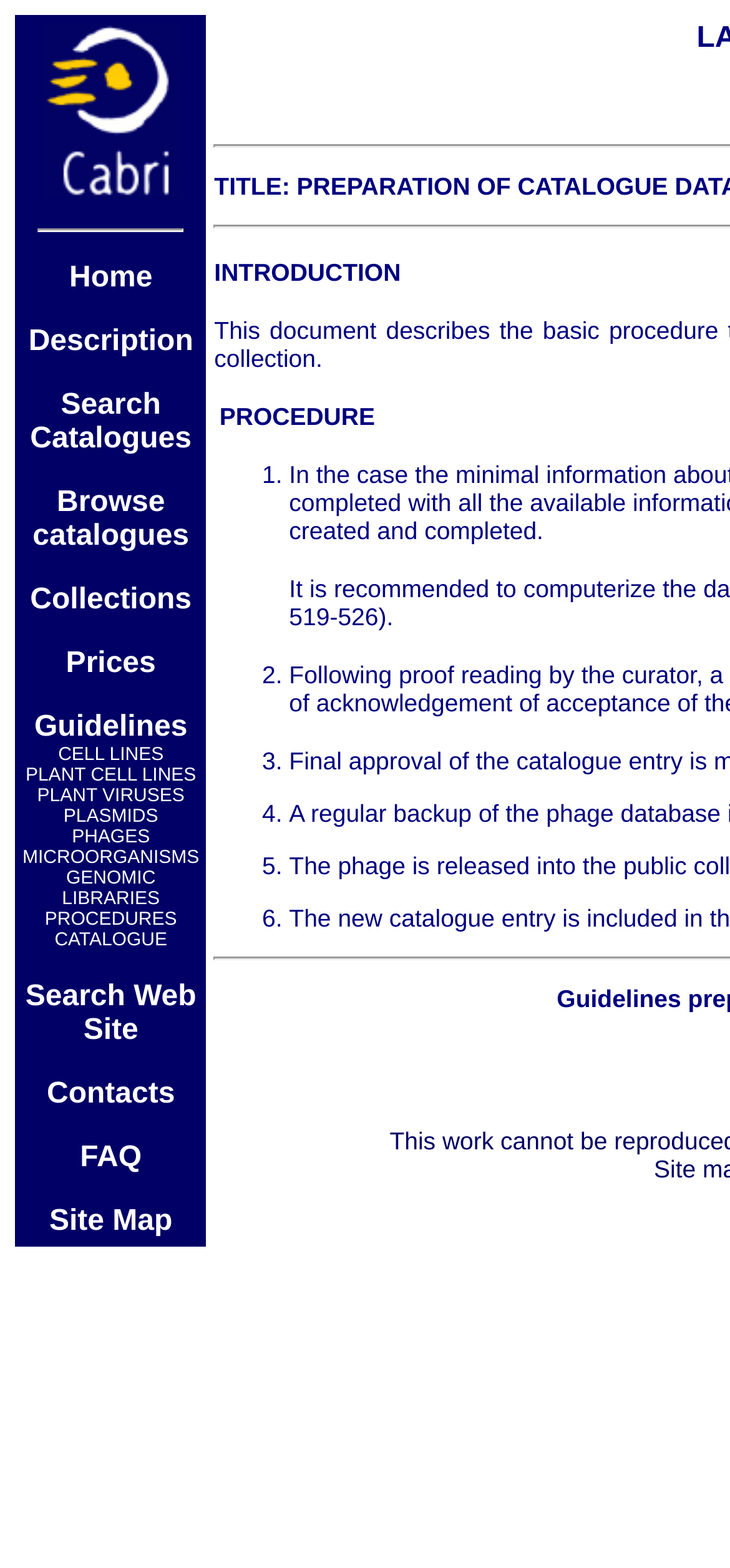Find the bounding box coordinates of the area to click in order to follow the instruction: "Search the website".

[0.035, 0.626, 0.269, 0.667]